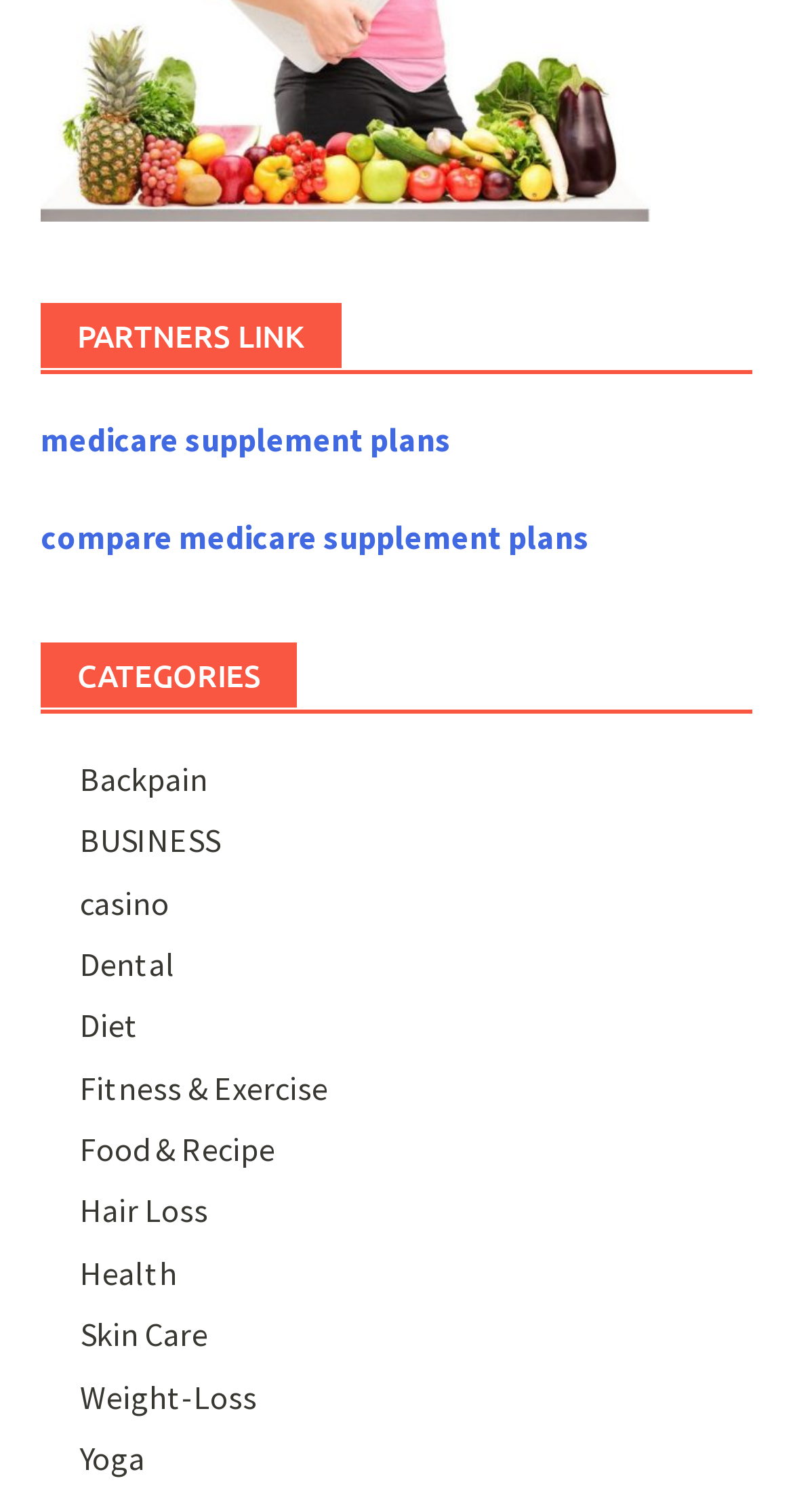How many 'PARTNERS LINK' sections are there?
Based on the image, give a concise answer in the form of a single word or short phrase.

1